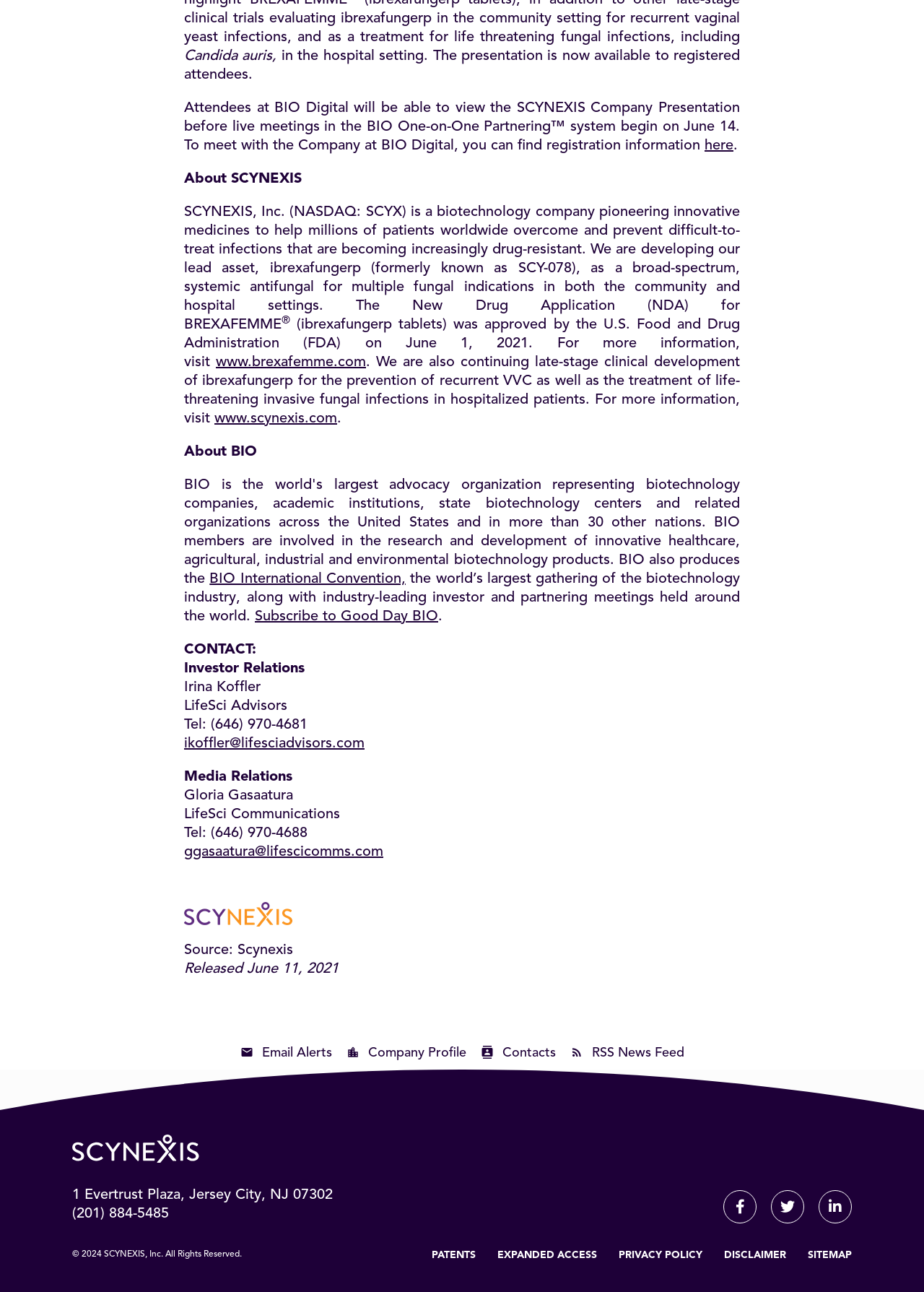Determine the coordinates of the bounding box for the clickable area needed to execute this instruction: "Email Irina Koffler".

[0.199, 0.57, 0.395, 0.581]